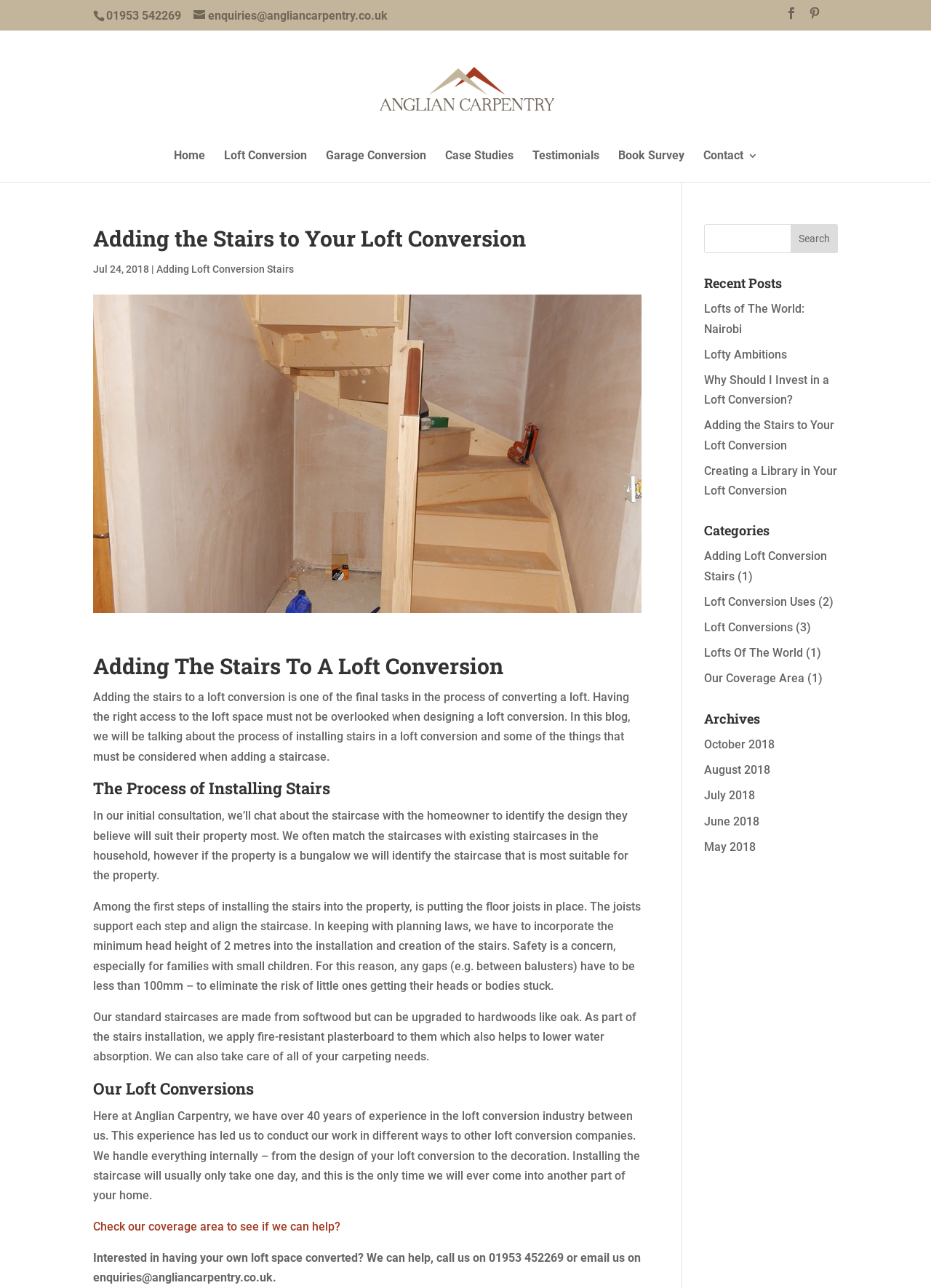Explain in detail what is displayed on the webpage.

This webpage is about loft conversion stairs in Norfolk, specifically discussing the process of adding stairs to a loft conversion. At the top of the page, there is a header section with the company's contact information, including a phone number and email address, as well as social media links. Below this, there is a navigation menu with links to different sections of the website, such as "Home", "Loft Conversion", "Garage Conversion", and "Contact".

The main content of the page is divided into several sections. The first section has a heading "Adding the Stairs to Your Loft Conversion" and provides an introduction to the topic, explaining that adding stairs is one of the final tasks in the loft conversion process. This section also includes a brief overview of the importance of having the right access to the loft space.

The next section, "The Process of Installing Stairs", describes the steps involved in installing stairs, including the initial consultation, putting floor joists in place, and ensuring safety features such as minimum head height and gap sizes.

The following sections discuss the company's experience in loft conversions, their approach to staircase installation, and the benefits of their services. There is also a section that provides information about the company's coverage area and encourages visitors to check if they can help with their loft conversion needs.

On the right-hand side of the page, there is a sidebar with several sections, including "Recent Posts", "Categories", and "Archives". The "Recent Posts" section lists several blog posts related to loft conversions, while the "Categories" section provides links to different categories of blog posts, such as "Adding Loft Conversion Stairs" and "Loft Conversions". The "Archives" section lists links to blog posts from different months.

Overall, the webpage provides a detailed guide to adding stairs to a loft conversion, as well as information about the company's services and expertise in the field.